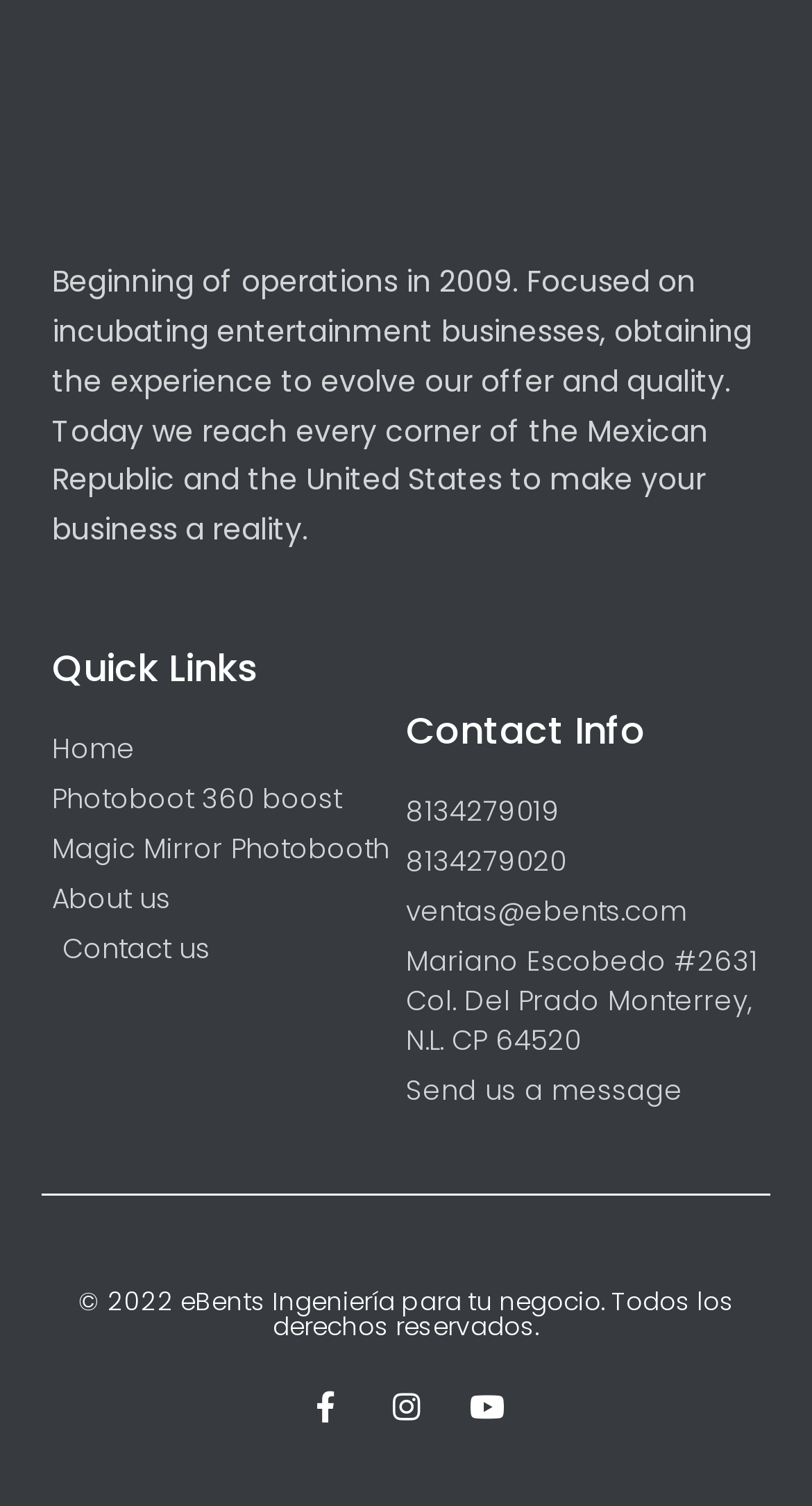Please find the bounding box coordinates for the clickable element needed to perform this instruction: "Click on Facebook link".

[0.381, 0.924, 0.419, 0.945]